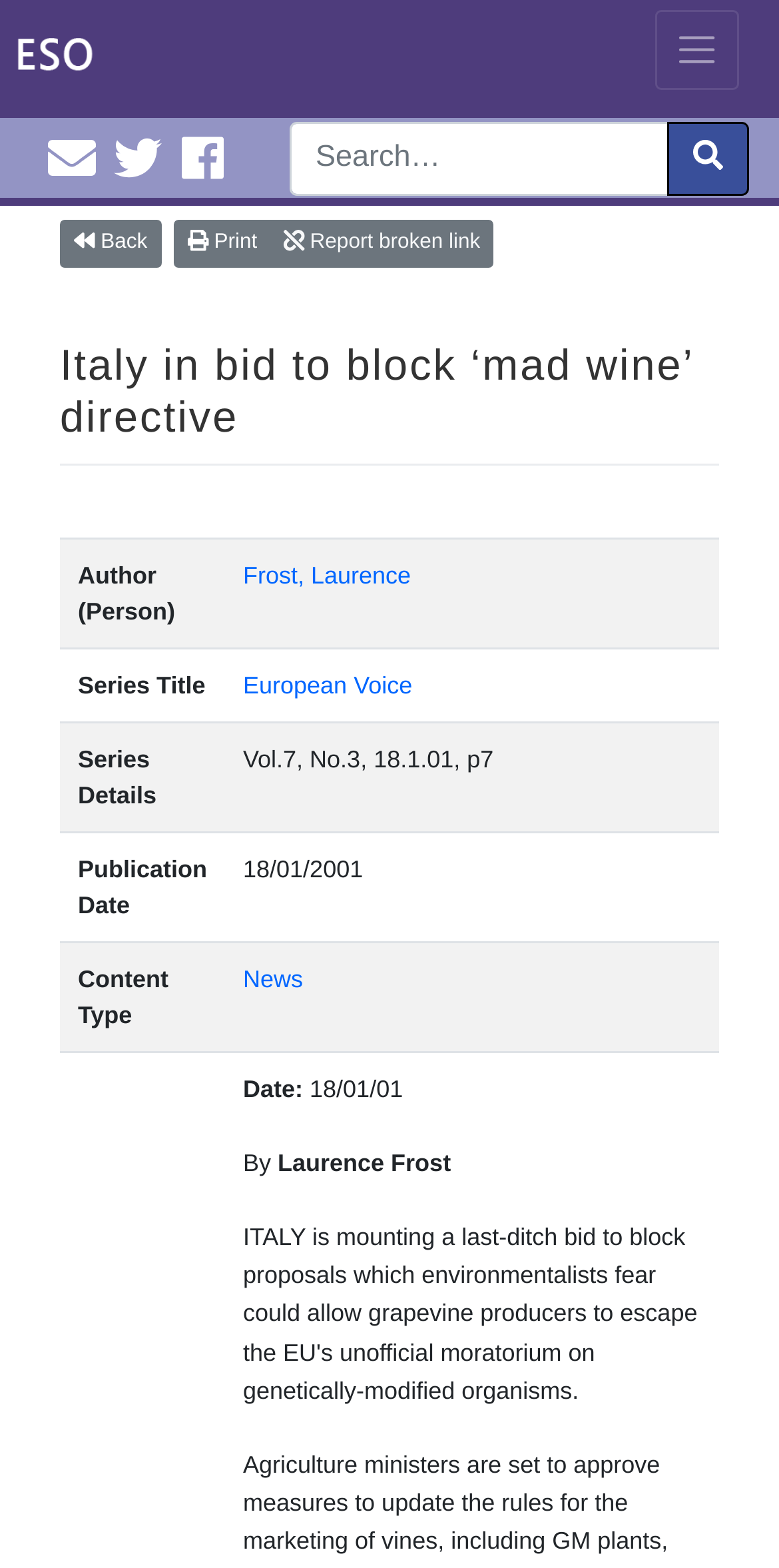Determine the main headline of the webpage and provide its text.

Italy in bid to block ‘mad wine’ directive